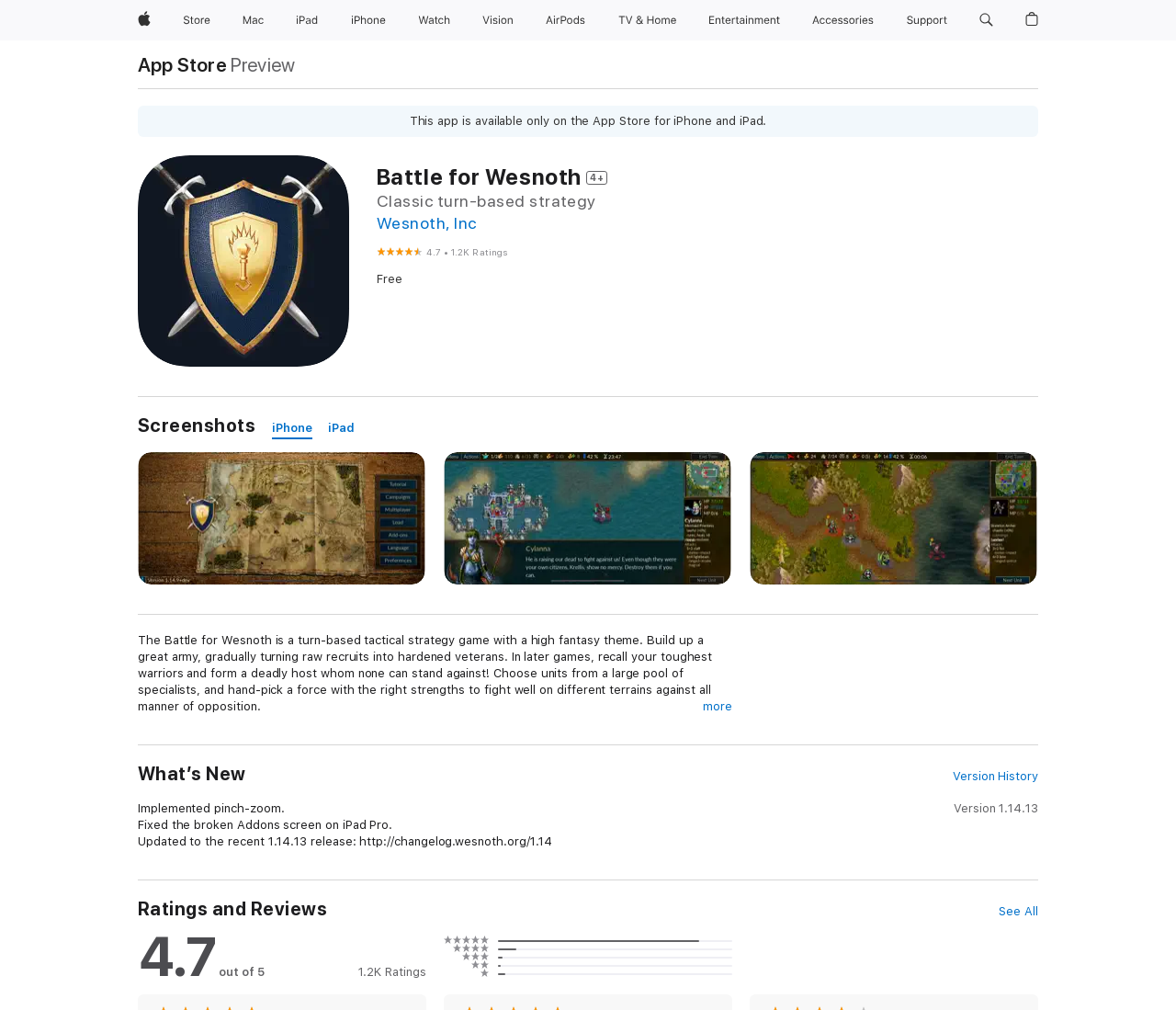Please answer the following question as detailed as possible based on the image: 
How many skirmish/multiplayer maps are available in the game?

The feature list mentions '50+ skirmish/multiplayer maps' as one of the game's features.